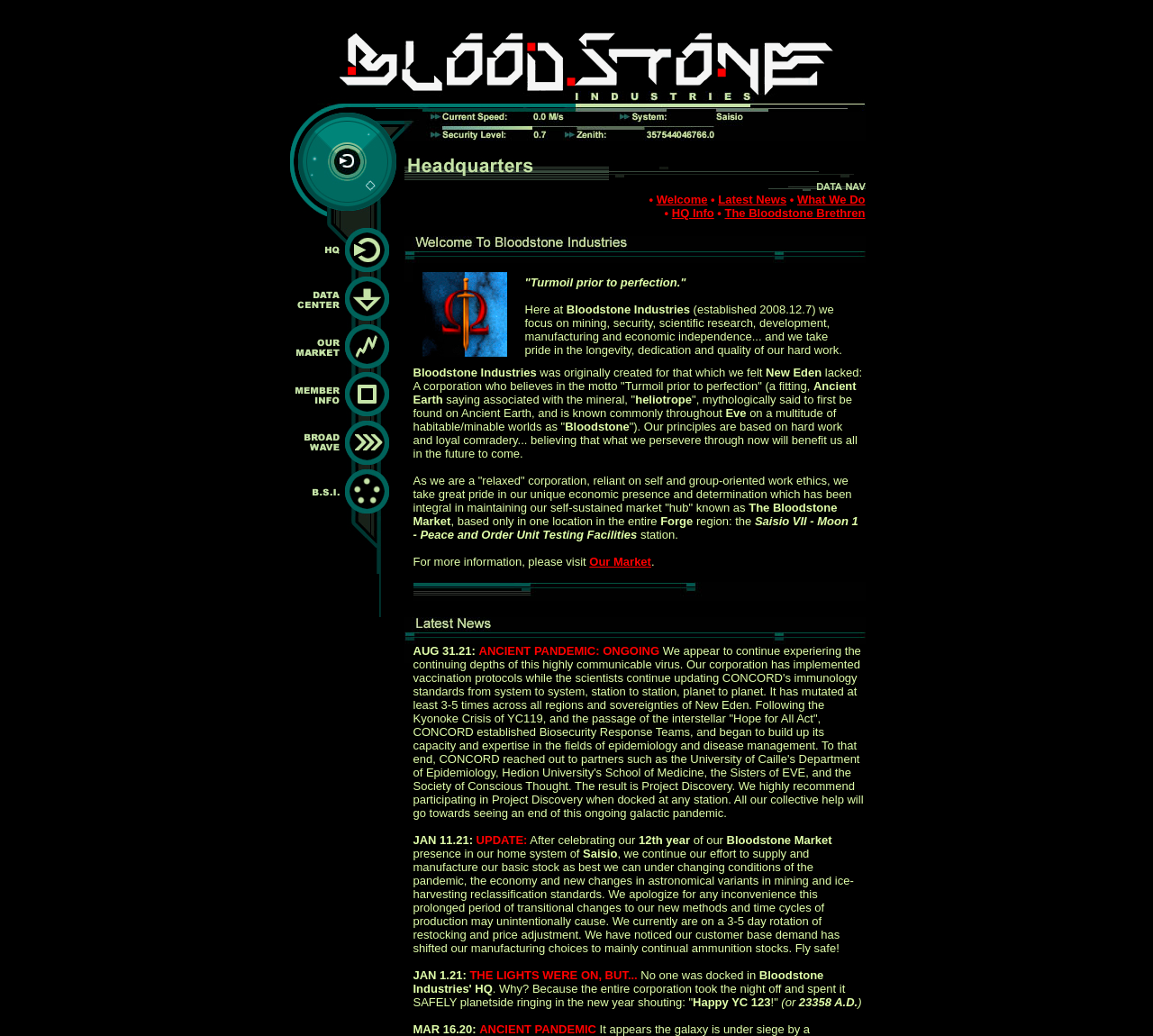Identify the bounding box coordinates of the clickable region to carry out the given instruction: "Go to Bloodstone Industries Market".

[0.25, 0.346, 0.35, 0.361]